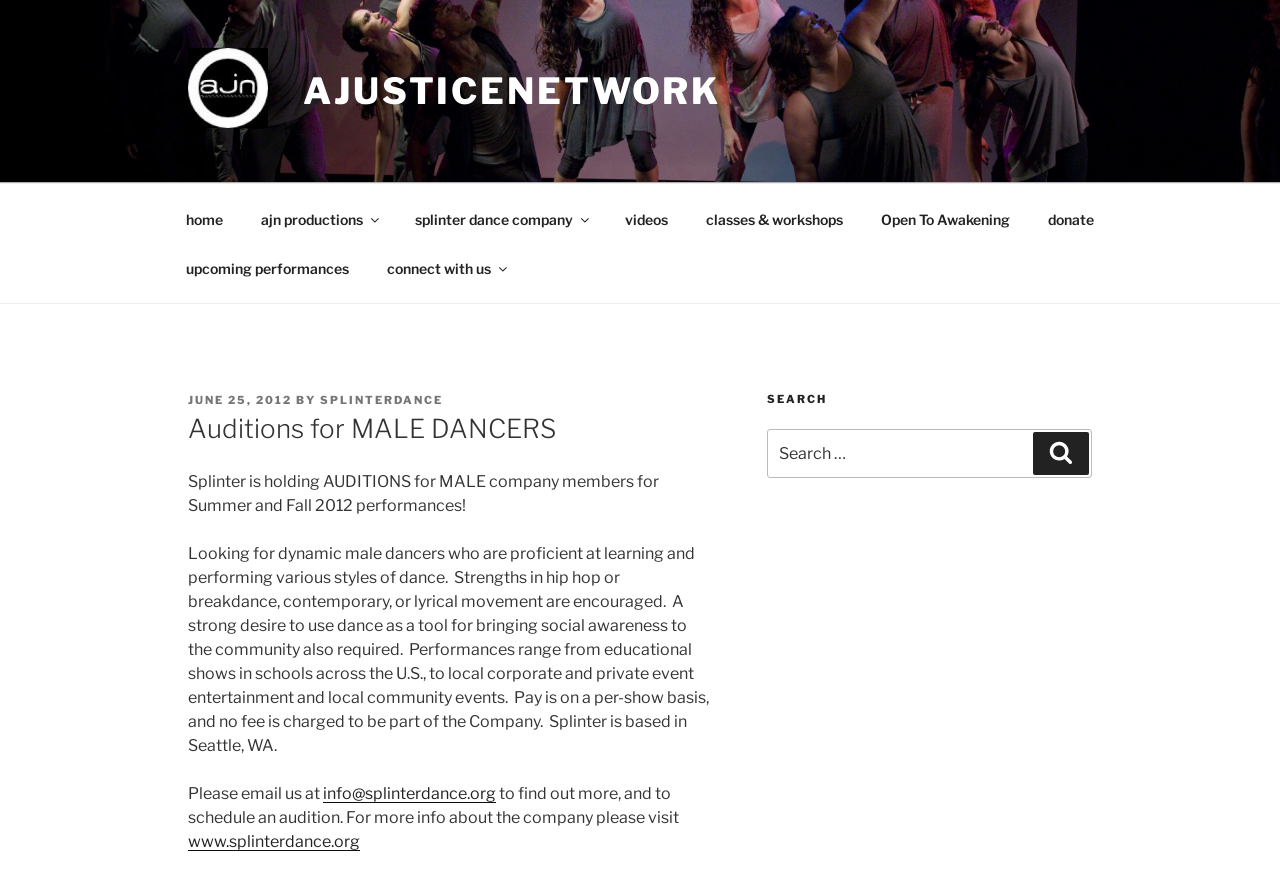Identify the bounding box coordinates of the section to be clicked to complete the task described by the following instruction: "visit splinterdance website". The coordinates should be four float numbers between 0 and 1, formatted as [left, top, right, bottom].

[0.147, 0.952, 0.281, 0.974]